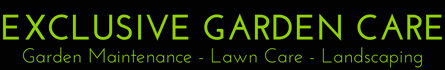Paint a vivid picture with your description of the image.

The image prominently displays the logo of "Exclusive Garden Care," featuring a vibrant green color that emphasizes its focus on gardening and landscaping services. The bold, modern typography highlights the company's name at the top, while the subtitle succinctly describes their offerings: "Garden Maintenance - Lawn Care - Landscaping." This design effectively communicates the brand's commitment to providing comprehensive garden services, inviting potential customers to utilize their expertise in maintaining and enhancing outdoor spaces. The logo serves as a visual anchor for visitors to the website, representing a reliable partner in garden care.